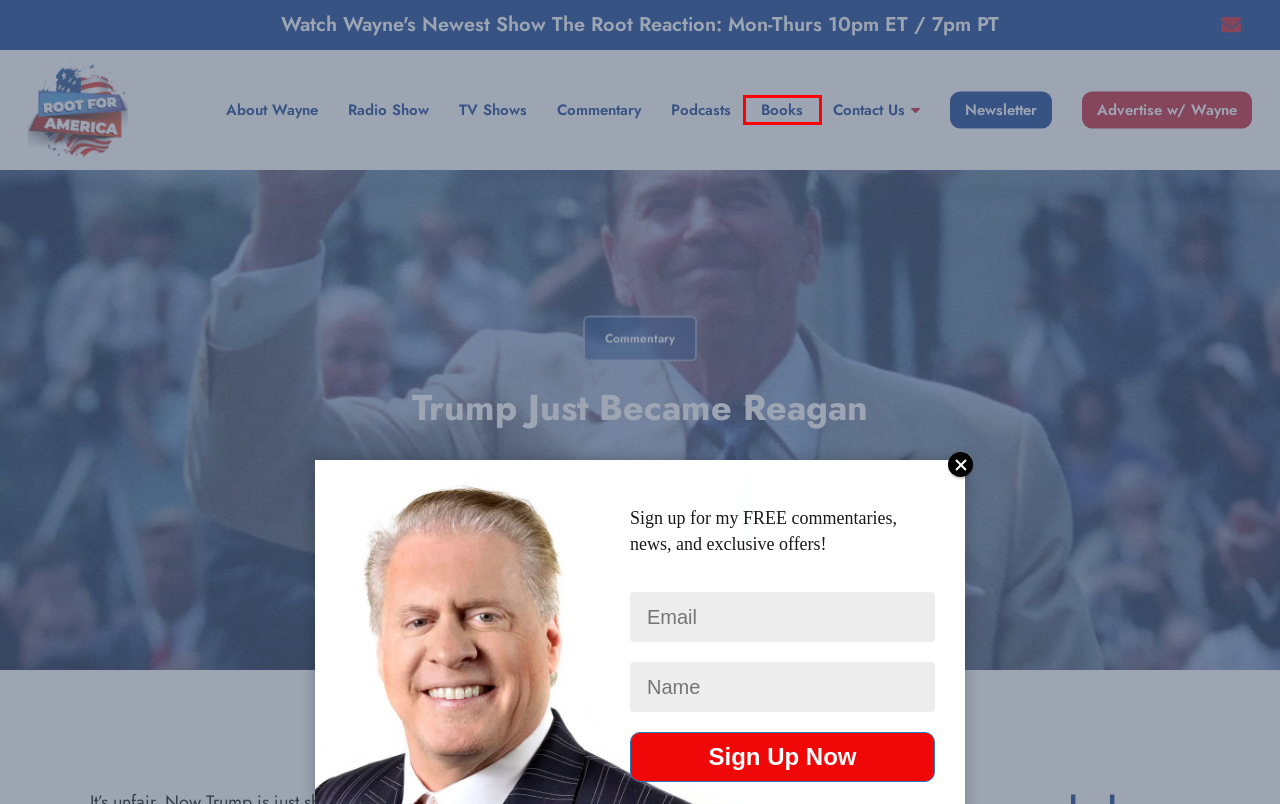You are given a screenshot of a webpage within which there is a red rectangle bounding box. Please choose the best webpage description that matches the new webpage after clicking the selected element in the bounding box. Here are the options:
A. Join - Wayne Allyn Root
B. Home - Wayne Allyn Root
C. Books - Wayne Allyn Root
D. Podcasts - Wayne Allyn Root
E. Commentary - Wayne Allyn Root
F. The Root Reaction - Real America's Voice News
G. TV Shows - Wayne Allyn Root
H. About - Wayne Allyn Root

C